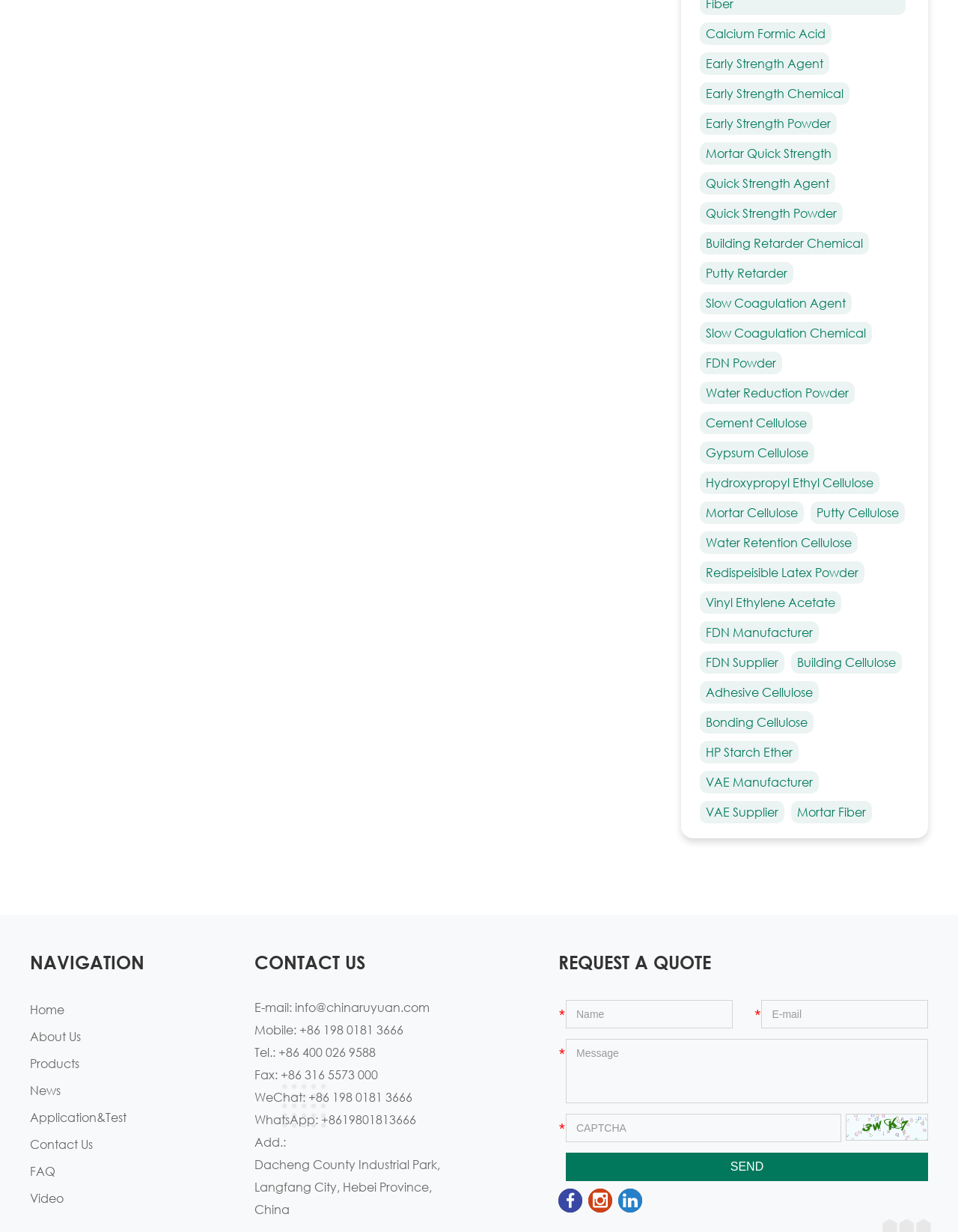Answer this question in one word or a short phrase: What is the purpose of the 'REQUEST A QUOTE' section?

To send a message to the company